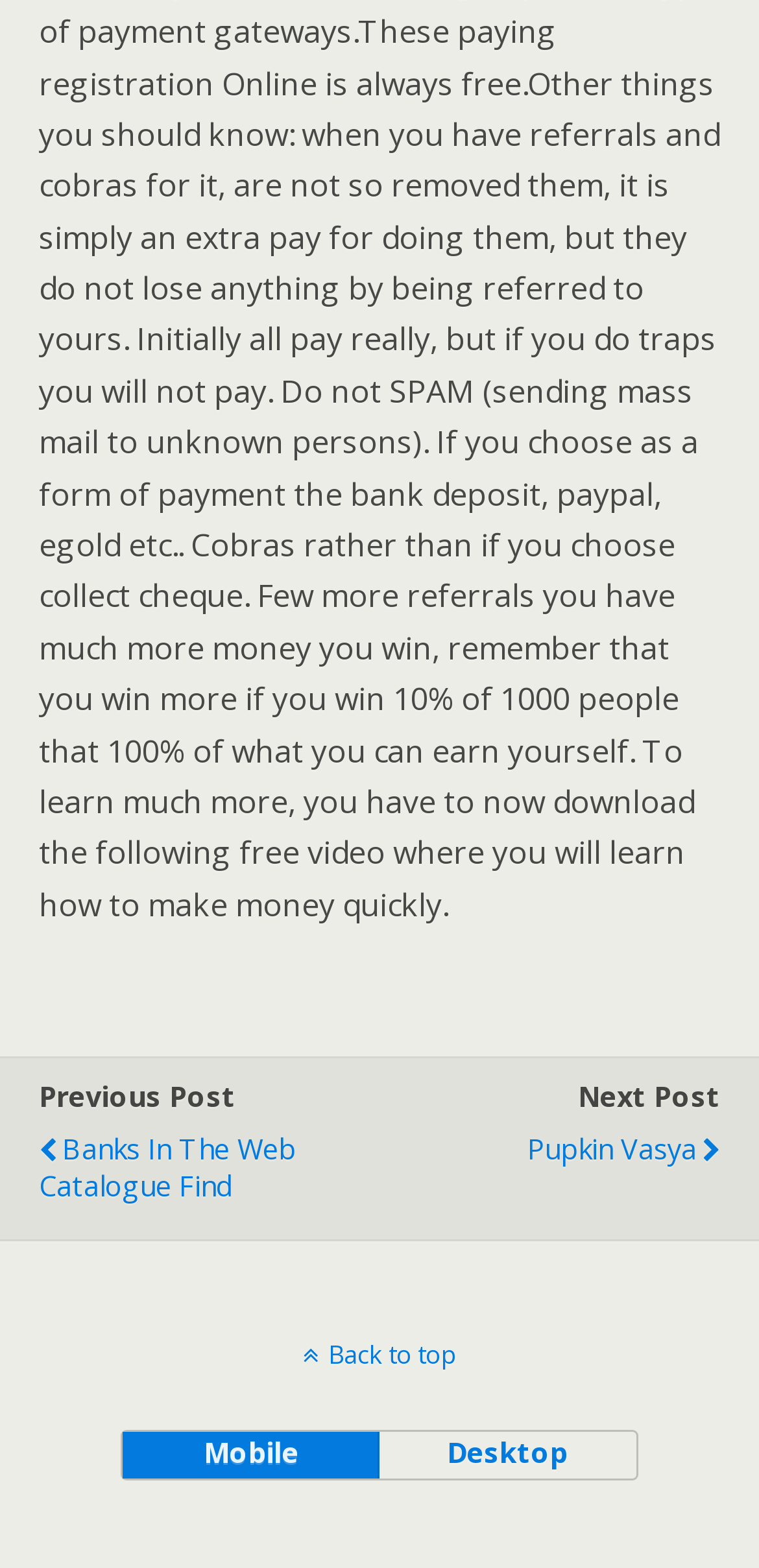What is the text of the first link?
Answer the question with a single word or phrase by looking at the picture.

Banks In The Web Catalogue Find